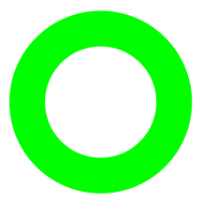What is the color of the center of the graphic?
Please use the image to provide an in-depth answer to the question.

The caption states that the graphic has a 'blank white center', which implies that the center of the graphic is white in color.